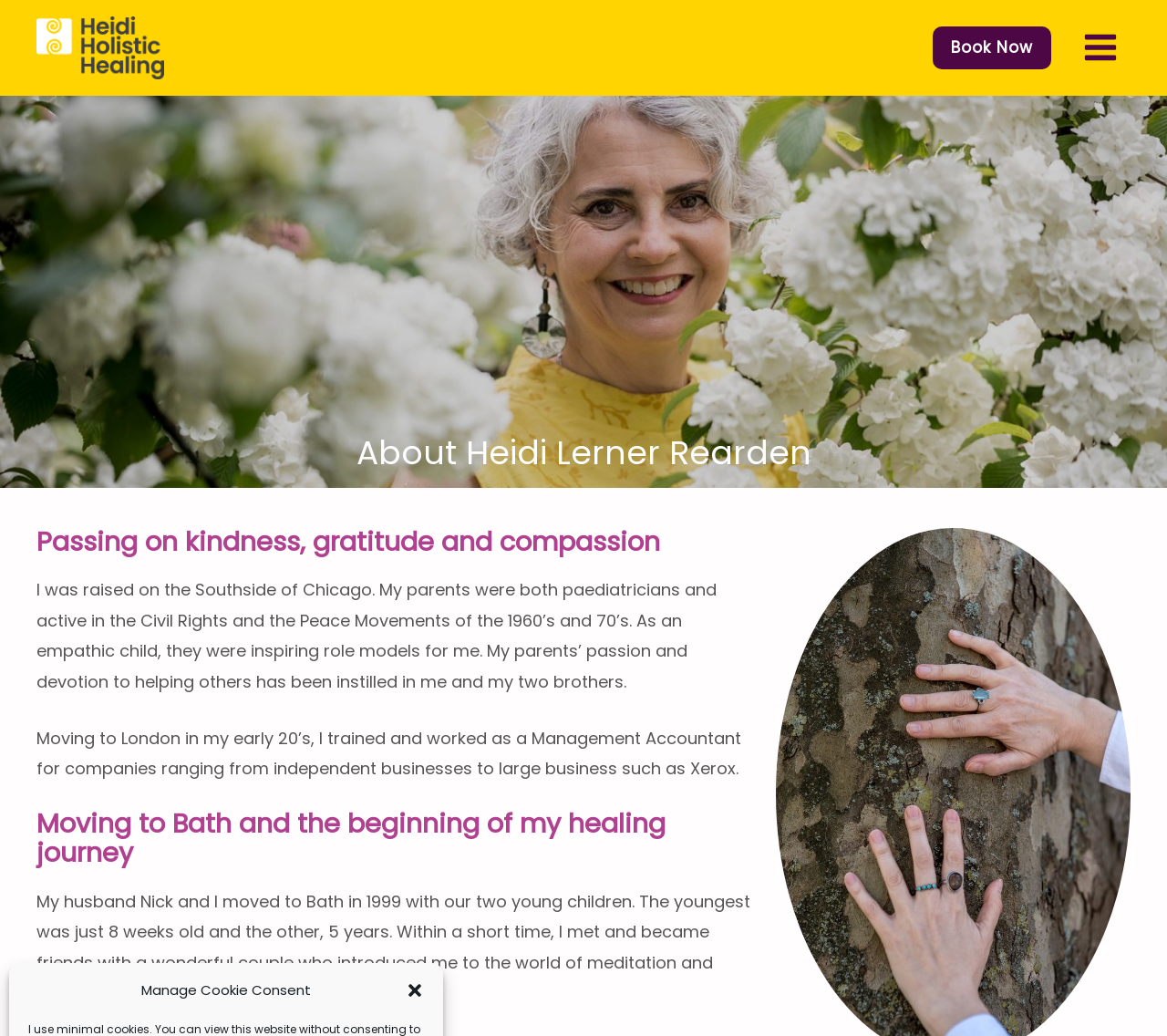Observe the image and answer the following question in detail: How old was Heidi's youngest child when they moved to Bath?

According to the text, when Heidi and her husband Nick moved to Bath in 1999, their youngest child was just 8 weeks old, and the other child was 5 years old.